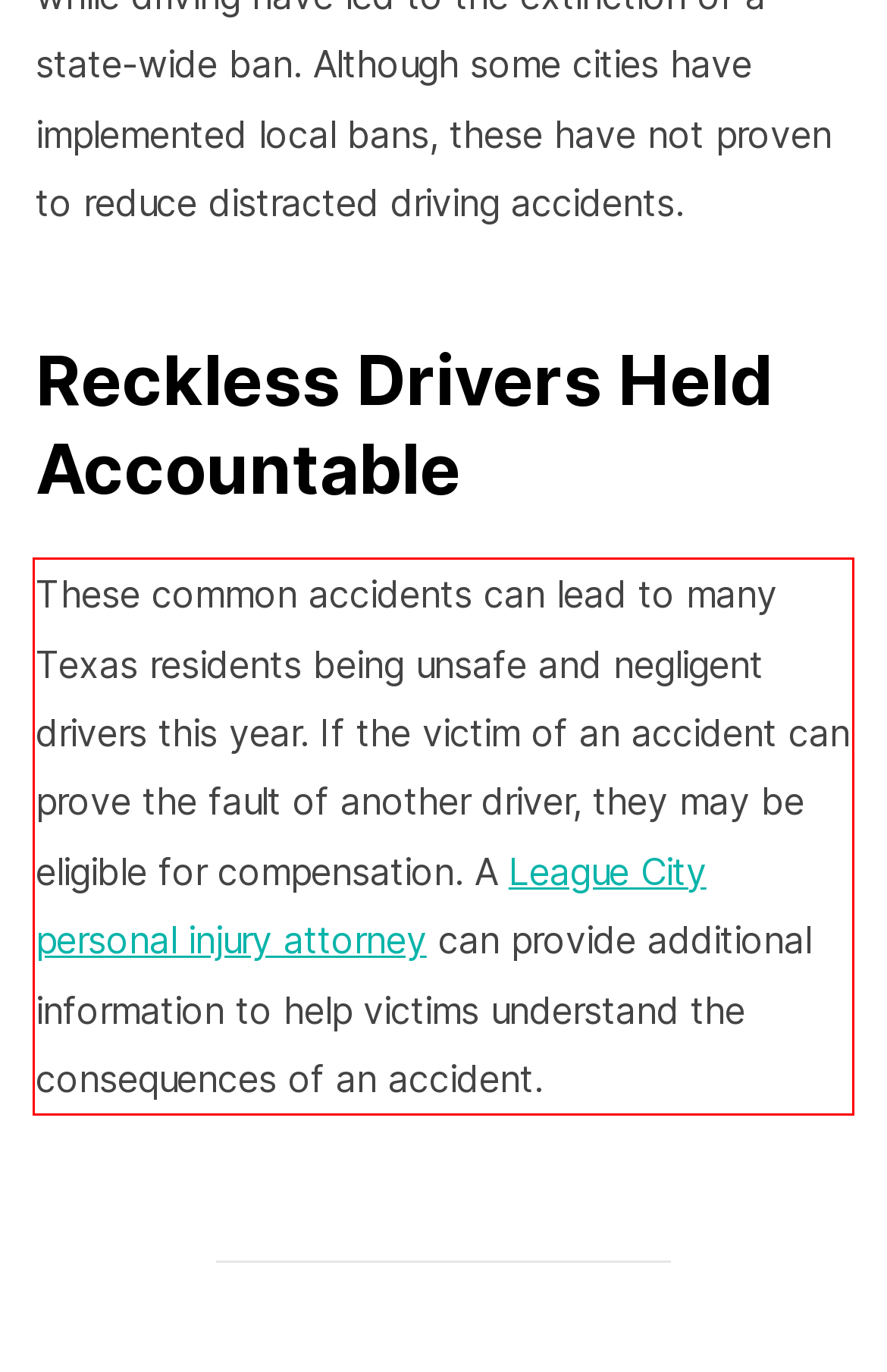Please perform OCR on the text within the red rectangle in the webpage screenshot and return the text content.

These common accidents can lead to many Texas residents being unsafe and negligent drivers this year. If the victim of an accident can prove the fault of another driver, they may be eligible for compensation. A League City personal injury attorney can provide additional information to help victims understand the consequences of an accident.